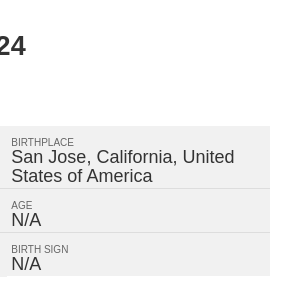What is Jeannie Mai known for?
Refer to the image and provide a one-word or short phrase answer.

Her vibrant personality and style